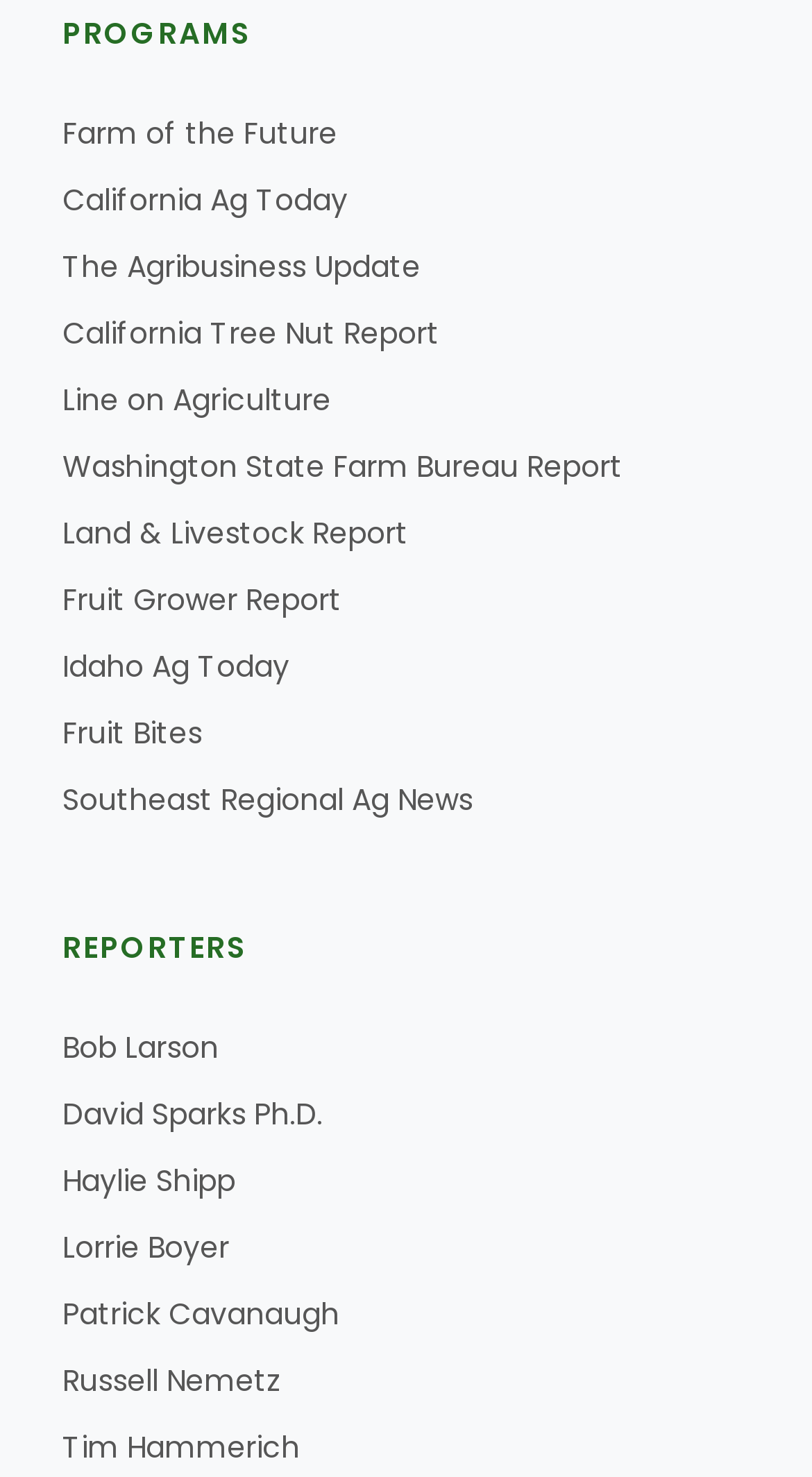Pinpoint the bounding box coordinates of the area that must be clicked to complete this instruction: "view Idaho Ag Today".

[0.195, 0.379, 0.844, 0.404]